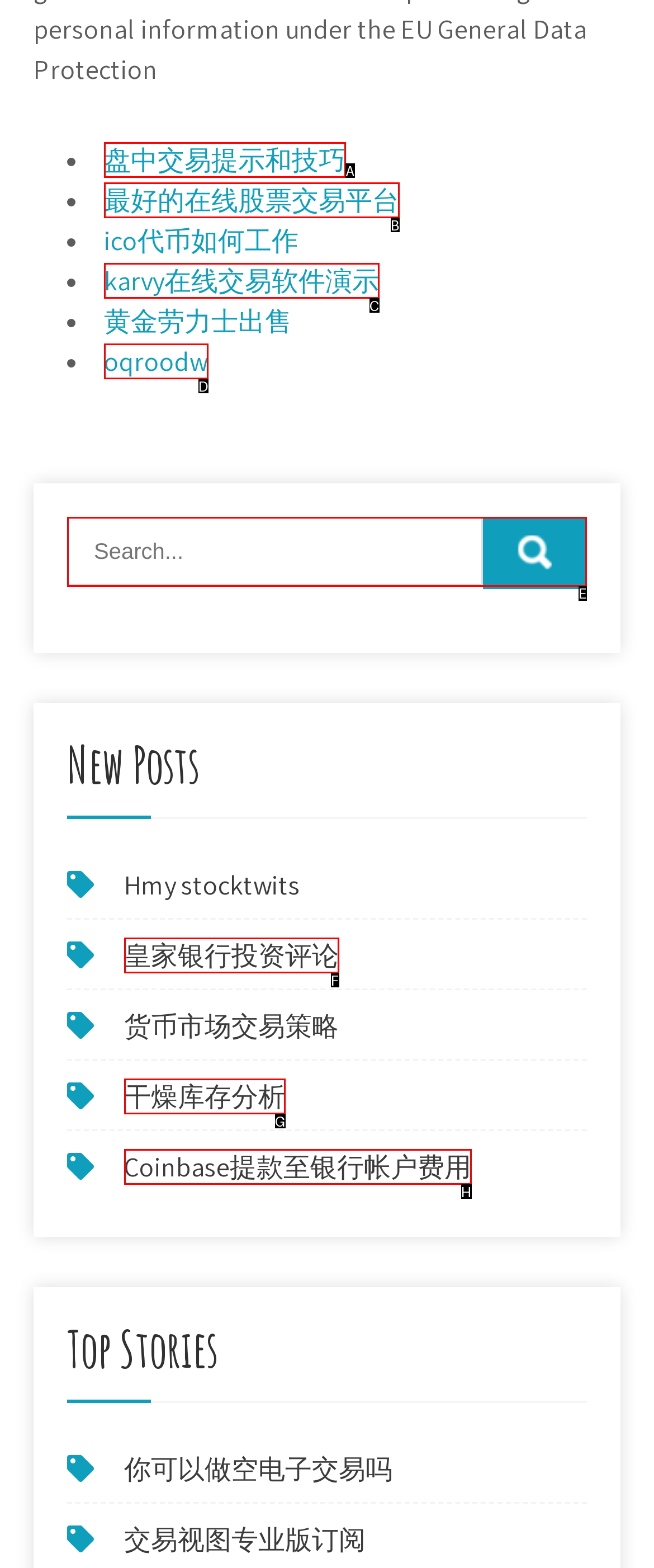Identify the correct choice to execute this task: Search for something
Respond with the letter corresponding to the right option from the available choices.

E